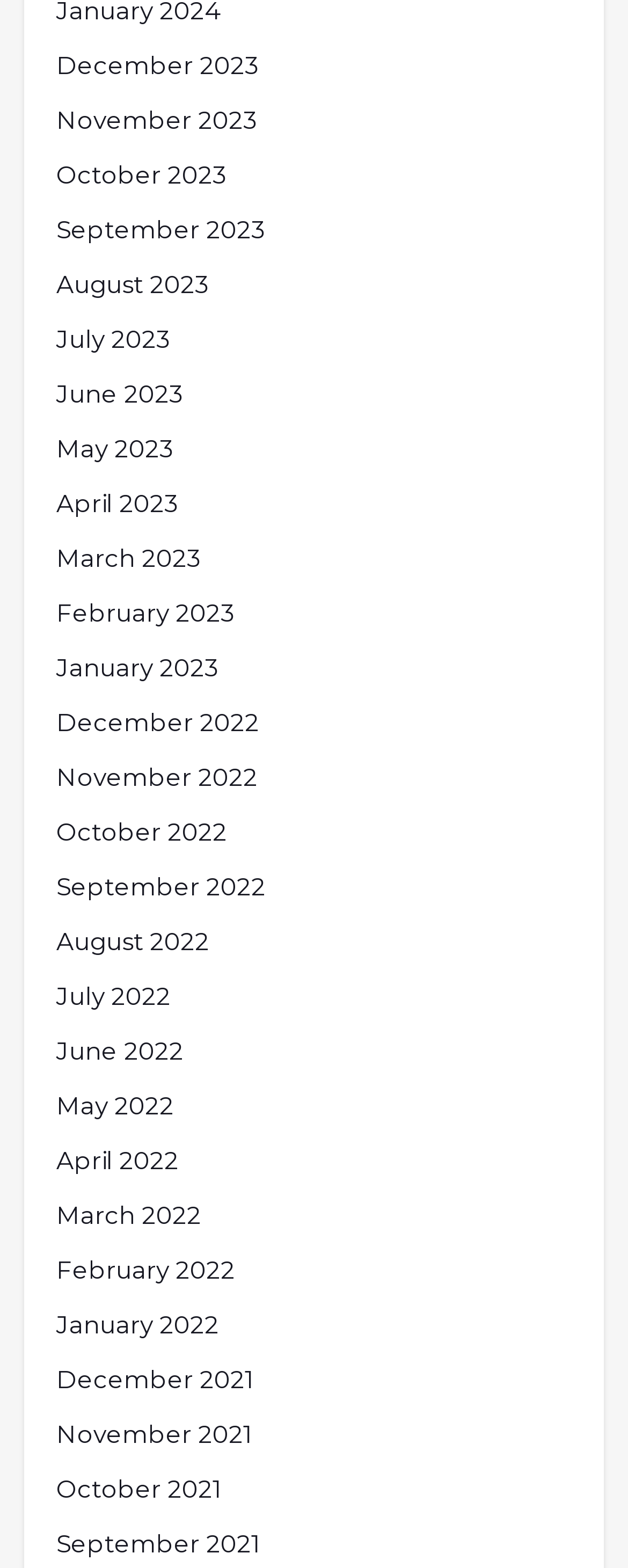From the webpage screenshot, identify the region described by February 2023. Provide the bounding box coordinates as (top-left x, top-left y, bottom-right x, bottom-right y), with each value being a floating point number between 0 and 1.

[0.09, 0.379, 0.374, 0.404]